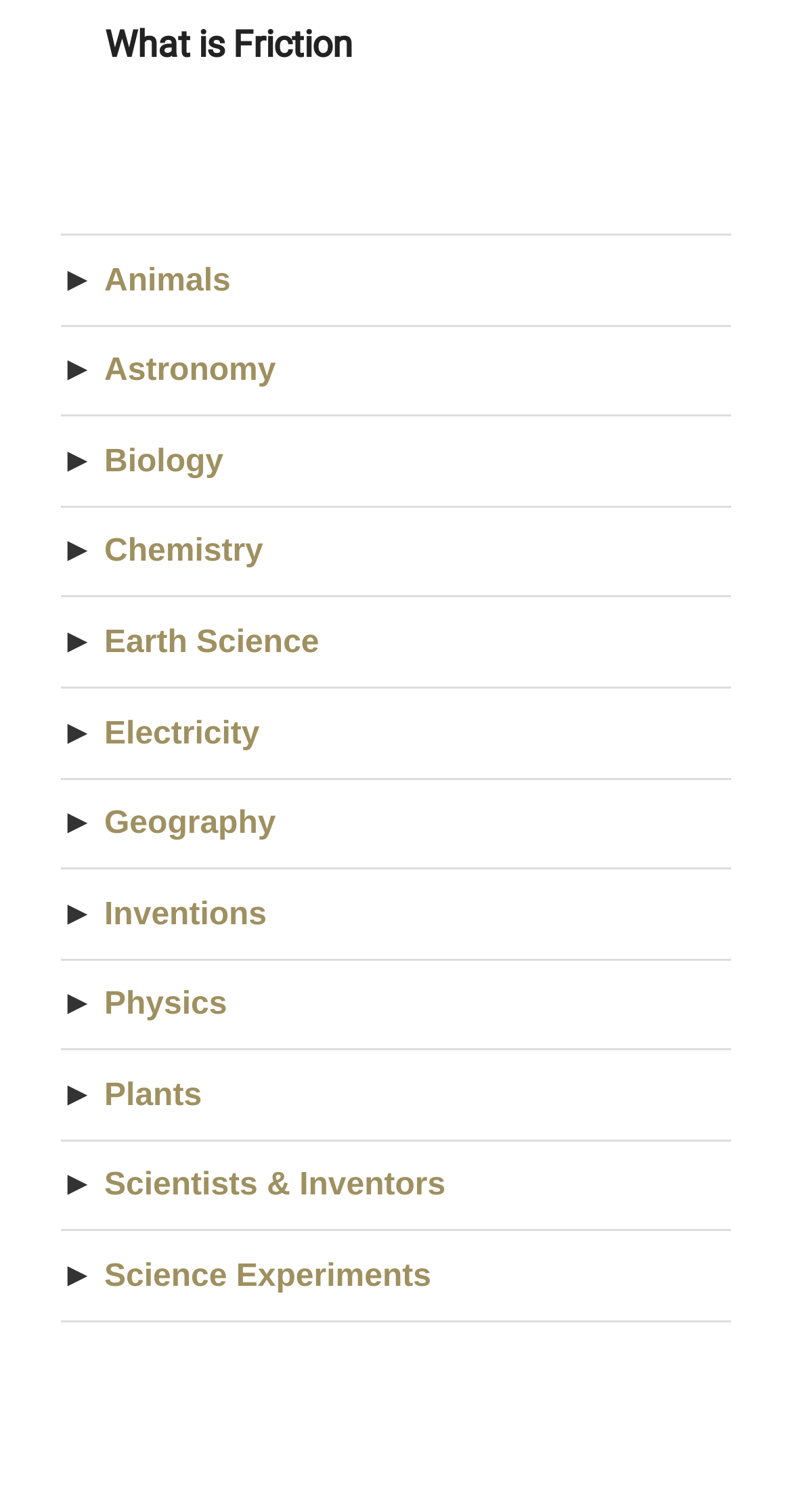From the image, can you give a detailed response to the question below:
What is the first topic listed?

The first topic listed is 'What is Friction' which is a heading element with a link underneath it, indicating that it's a clickable topic.